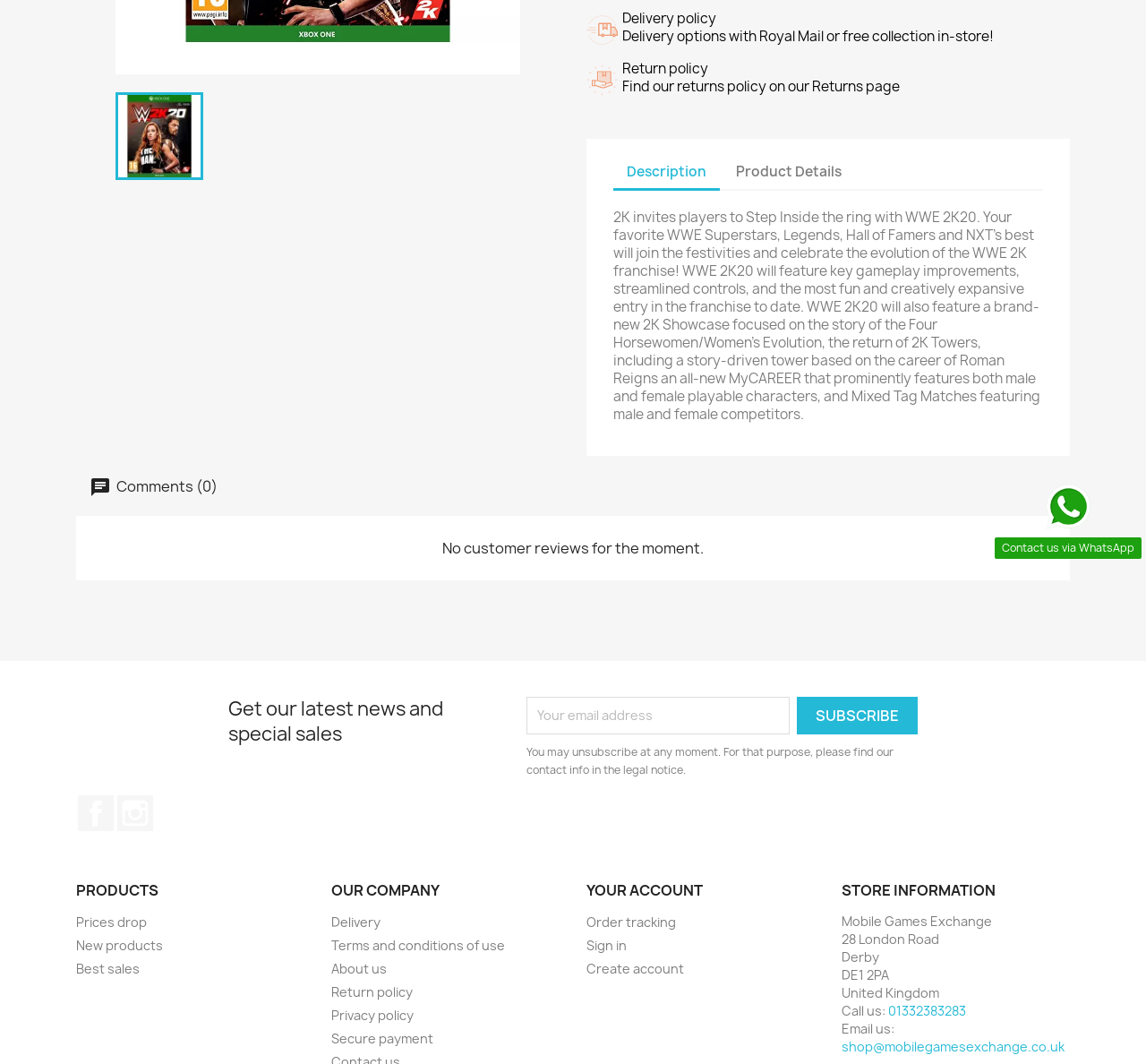From the webpage screenshot, predict the bounding box coordinates (top-left x, top-left y, bottom-right x, bottom-right y) for the UI element described here: parent_node: Contact us via WhatsApp

[0.912, 0.455, 0.952, 0.497]